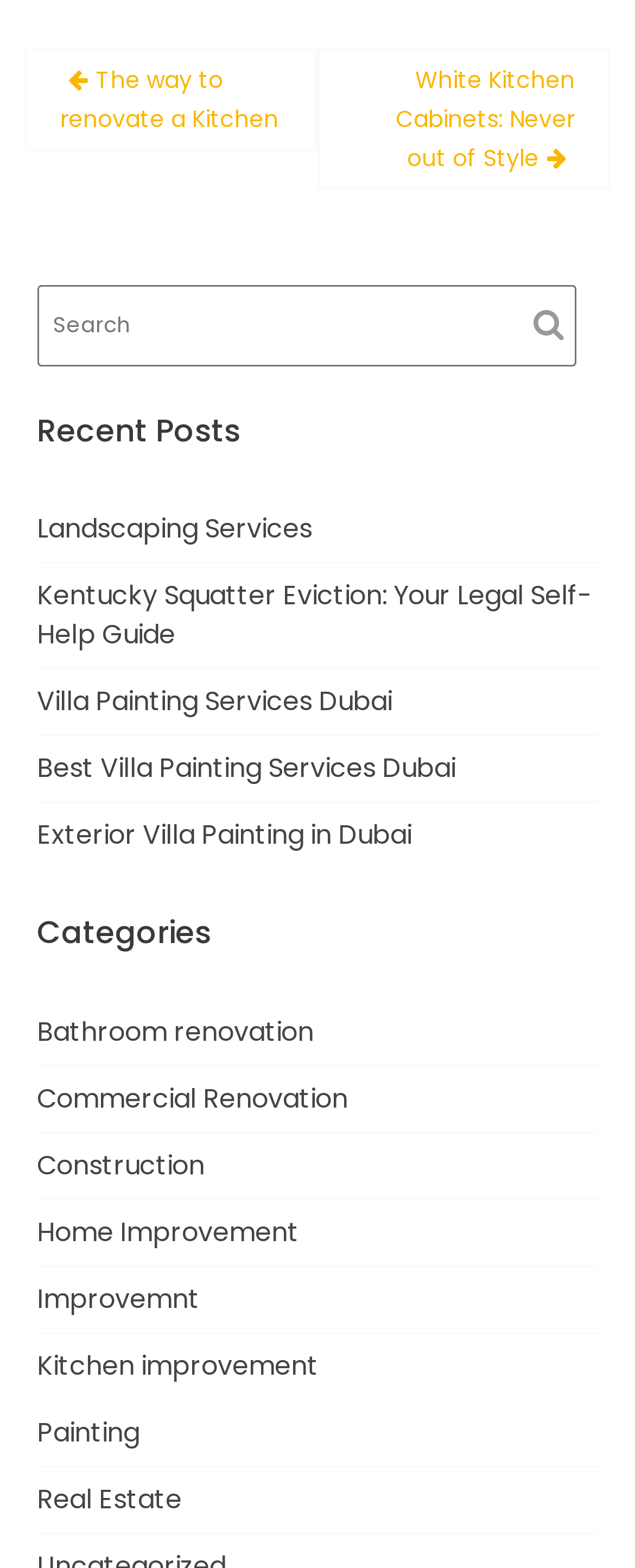Please mark the clickable region by giving the bounding box coordinates needed to complete this instruction: "go to Home page".

None